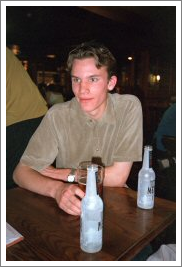Illustrate the image with a detailed caption.

In a lively pub setting, a young man with wavy hair sits at a wooden table, casually leaning on one arm. He wears a short-sleeved, light brown shirt that complements his relaxed demeanor. In front of him, two bottles of clear beverage sit side by side, one likely filled with water and the other possibly a soft drink or light beer. The atmosphere around him suggests a friendly gathering, with blurred figures and warm lighting creating a sense of camaraderie amidst conversations. This moment captures a laid-back, social evening that reflects the essence of good company and casual enjoyment.